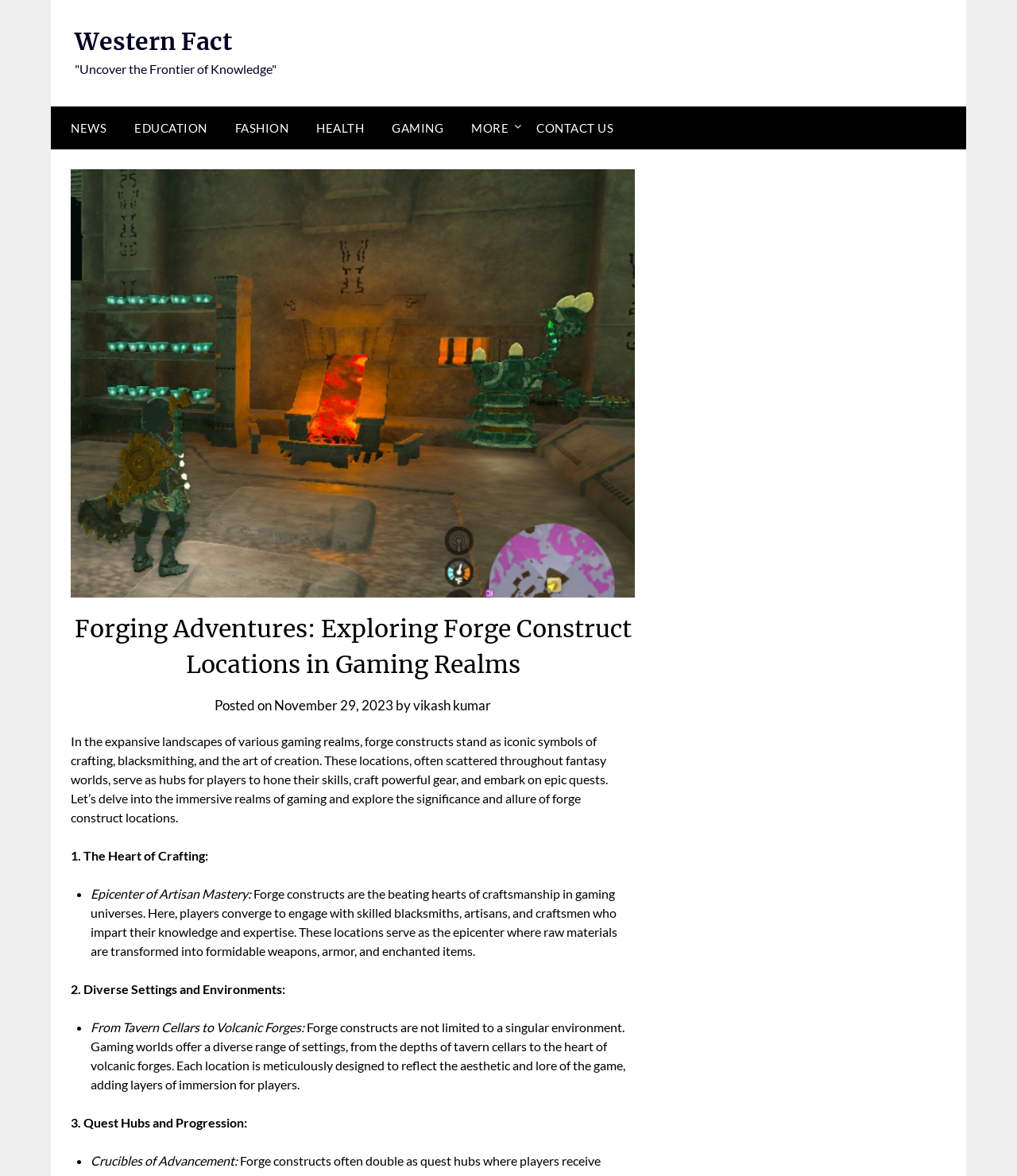What role do forge constructs play in player progression?
Using the details shown in the screenshot, provide a comprehensive answer to the question.

According to the article, forge constructs serve as quest hubs and crucibles of advancement, where players can hone their skills, craft powerful gear, and embark on epic quests, contributing to their overall progression in the game.